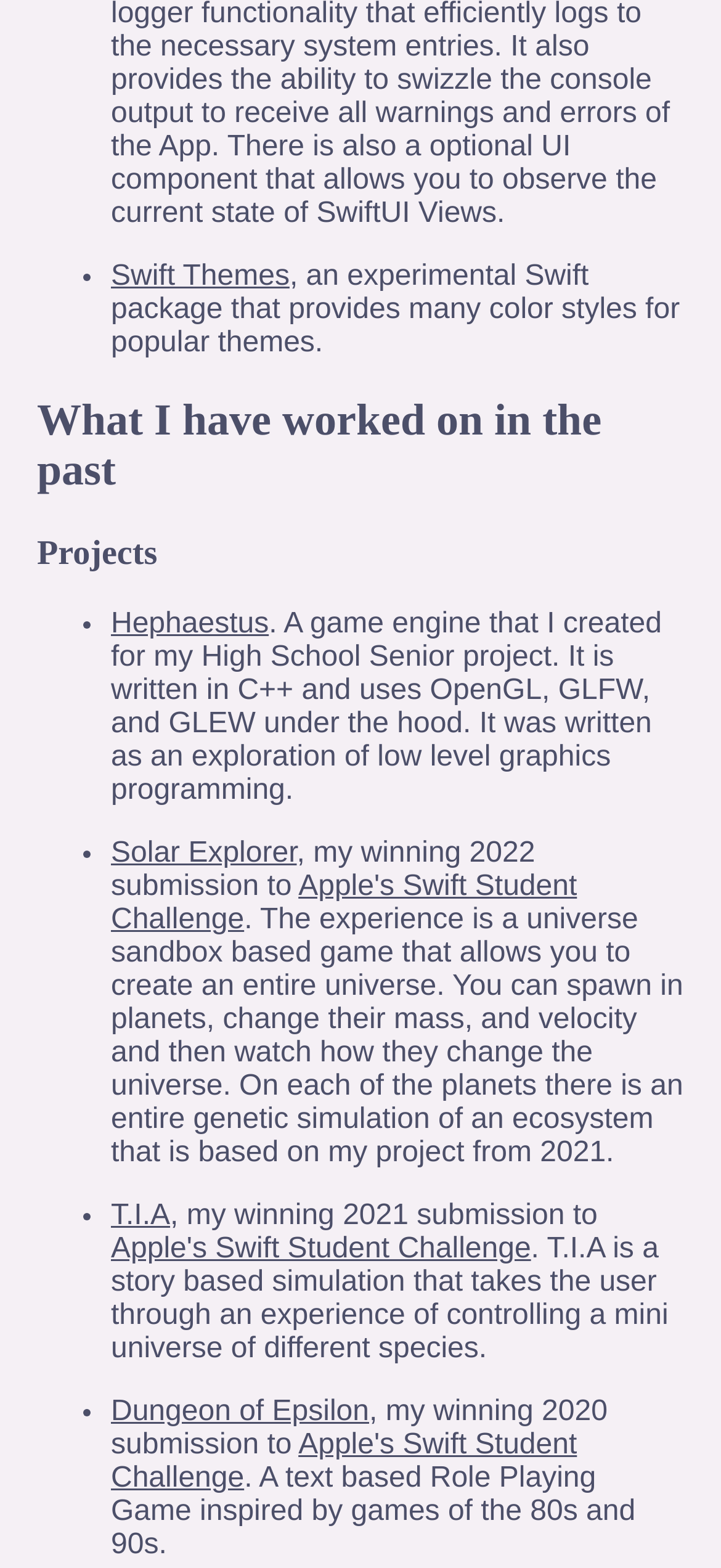Highlight the bounding box coordinates of the element you need to click to perform the following instruction: "View Dungeon of Epsilon."

[0.154, 0.891, 0.512, 0.911]